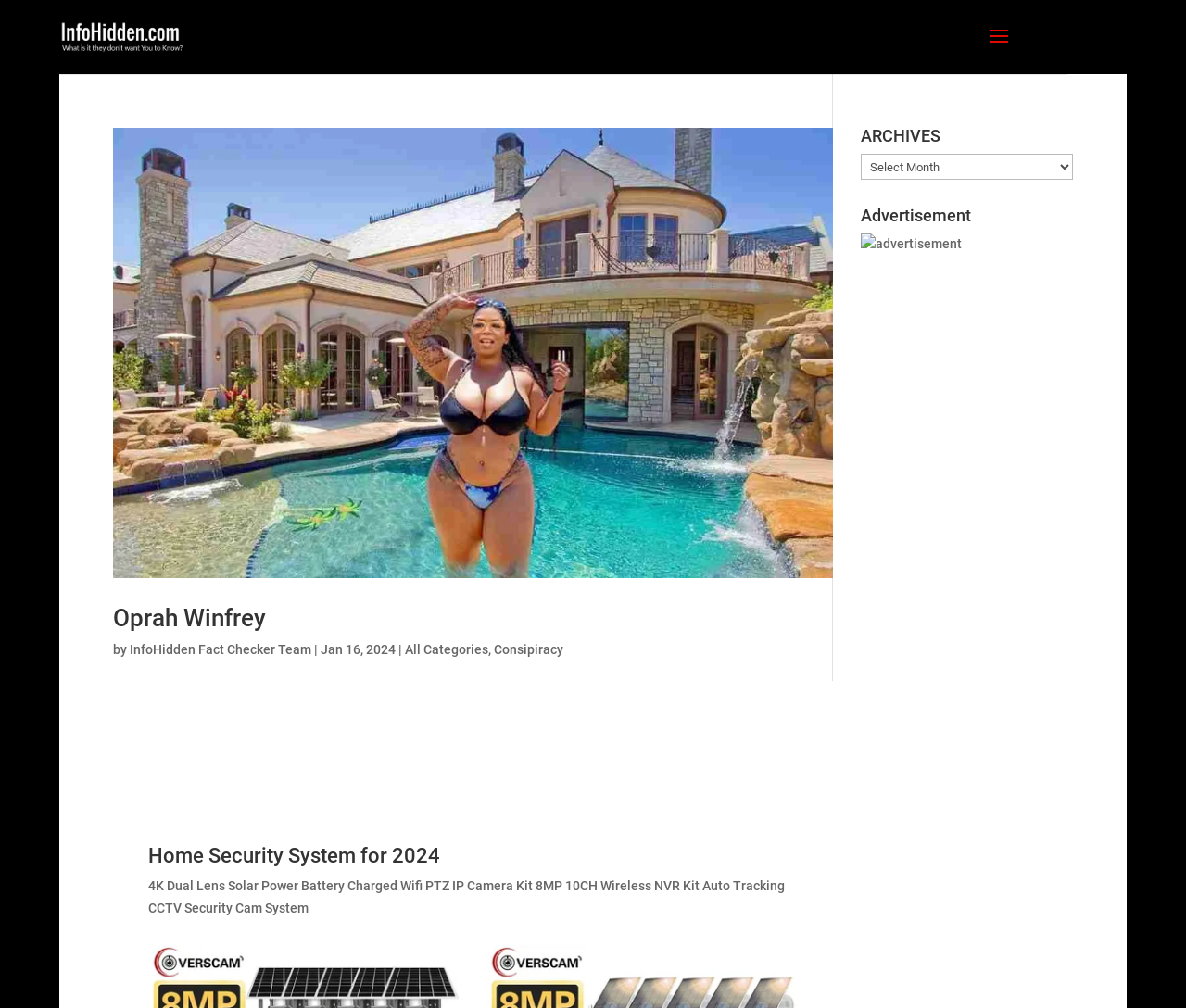Please pinpoint the bounding box coordinates for the region I should click to adhere to this instruction: "view Home Security System for 2024".

[0.125, 0.839, 0.672, 0.868]